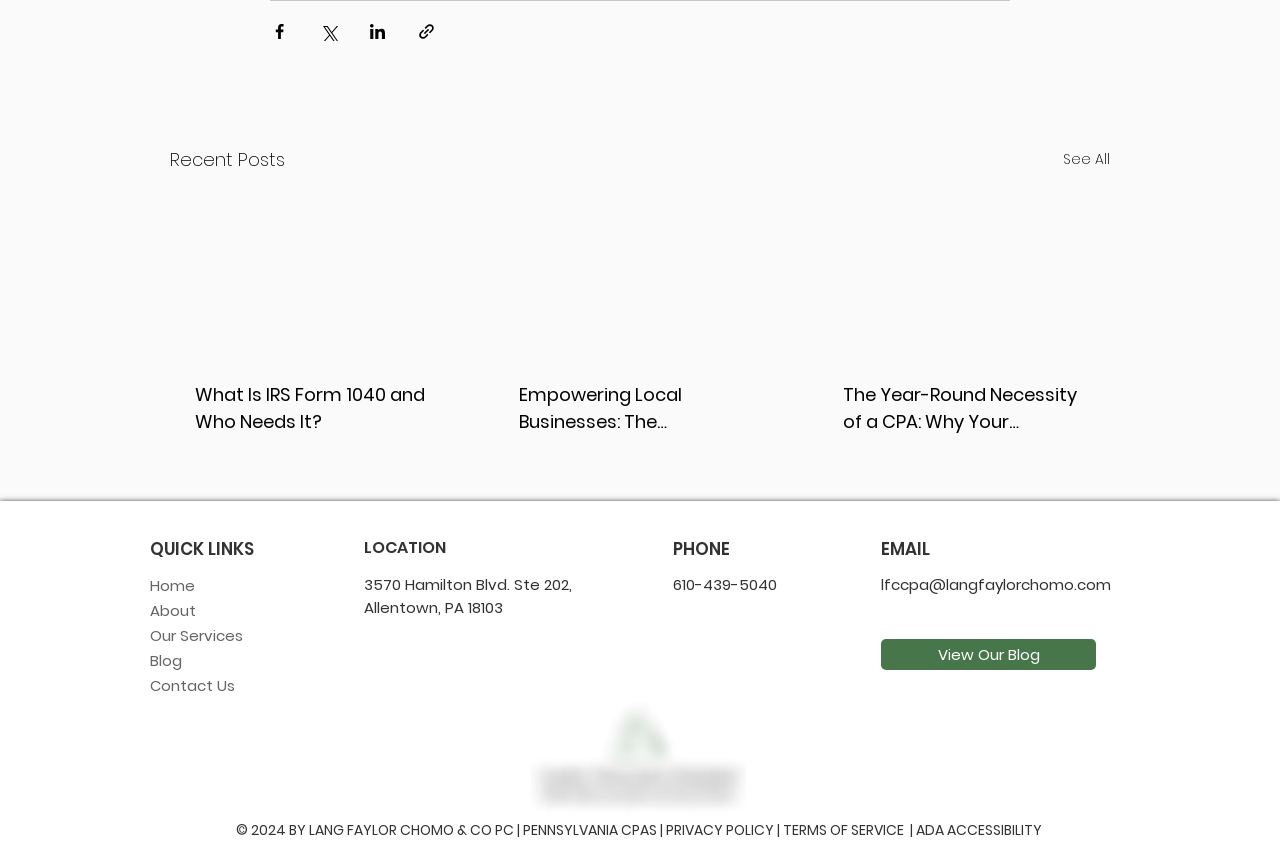Where is the office located?
Kindly offer a detailed explanation using the data available in the image.

The office location can be found in the 'LOCATION' section, which provides the address '3570 Hamilton Blvd. Ste 202, Allentown, PA 18103'.